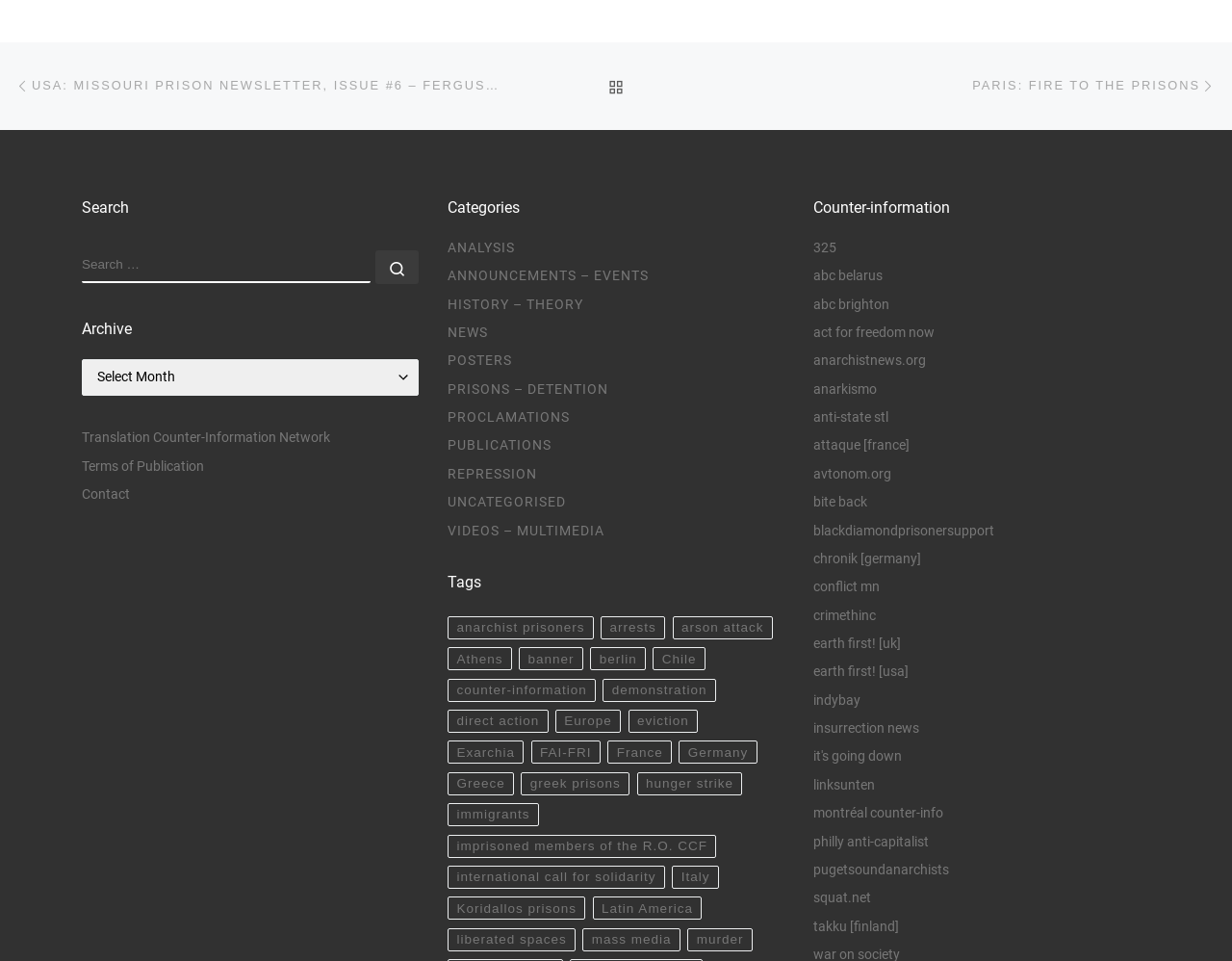Bounding box coordinates are given in the format (top-left x, top-left y, bottom-right x, bottom-right y). All values should be floating point numbers between 0 and 1. Provide the bounding box coordinate for the UI element described as: earth first! [uk]

[0.66, 0.661, 0.731, 0.677]